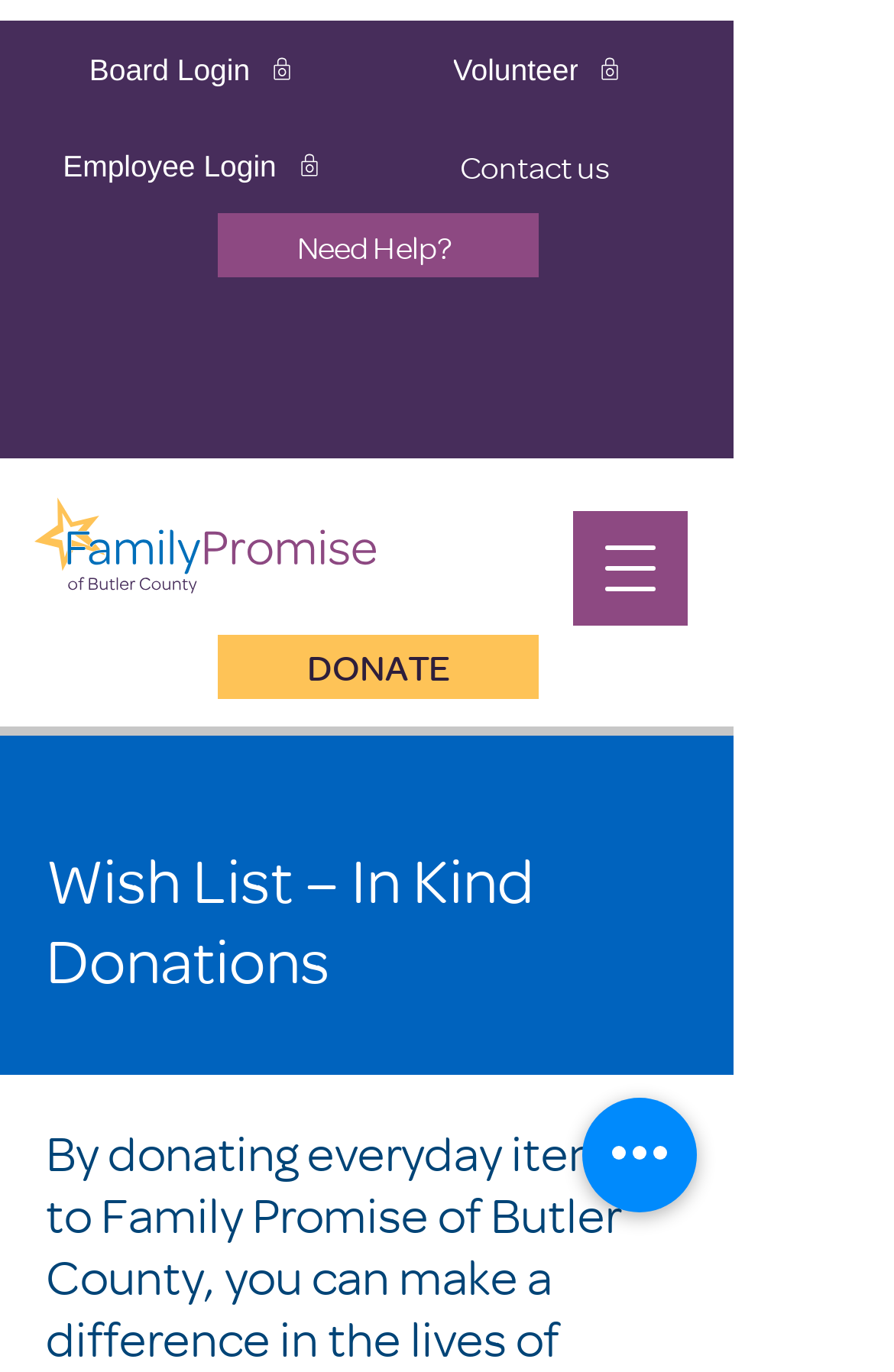Please find the main title text of this webpage.

Wish List – In Kind Donations